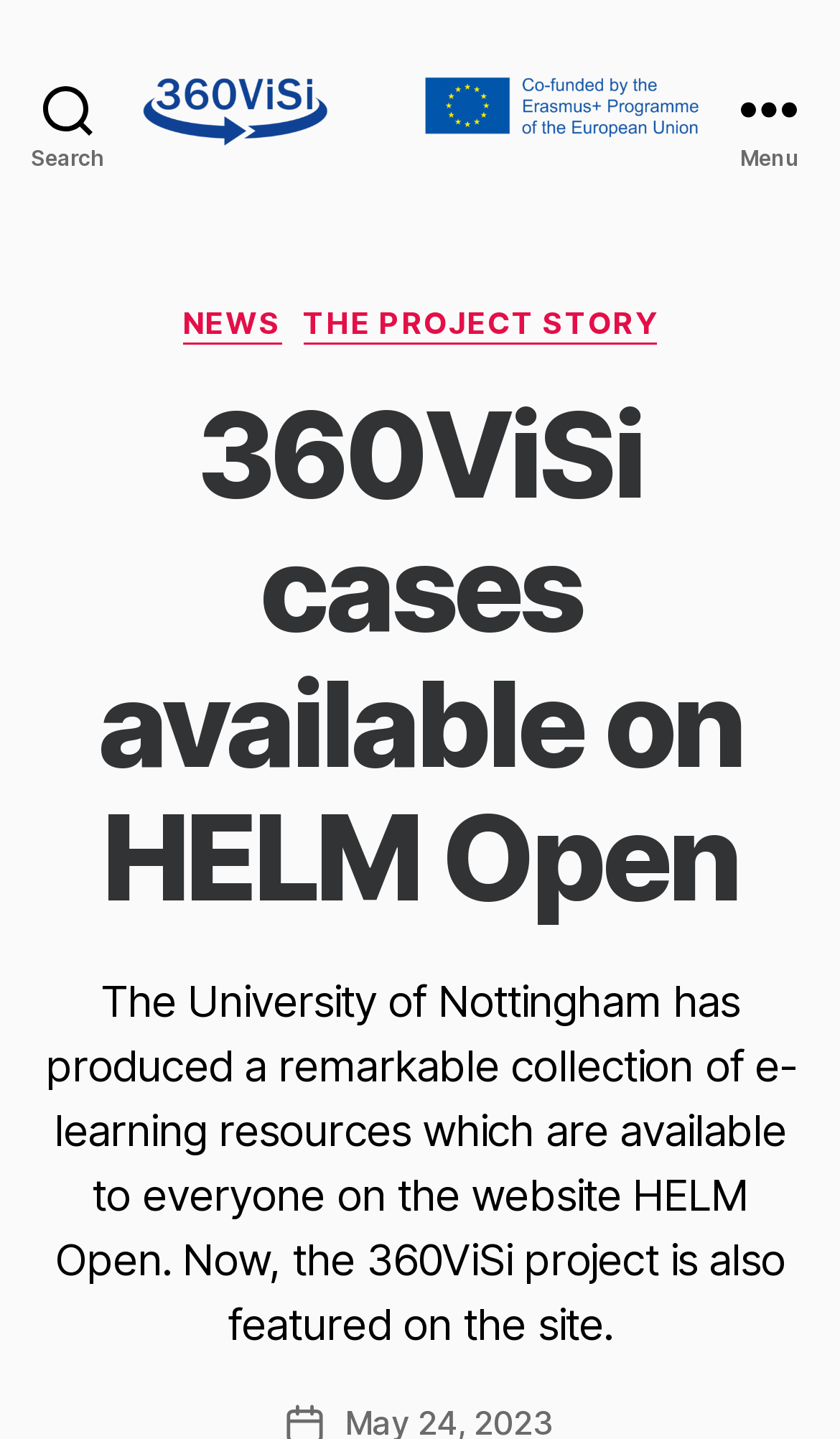Give a comprehensive overview of the webpage, including key elements.

The webpage is about the 360ViSi project featured on the HELM Open website, which offers a collection of e-learning resources from the University of Nottingham. 

At the top left corner, there is a search button. Next to it, there is a link to the 360visi website, accompanied by an image with the same name. 

On the top right corner, there is a menu button. When expanded, it reveals a dropdown menu with several options, including categories, news, and the project story. 

Below the menu button, there is a heading that reads "360ViSi cases available on HELM Open". 

Underneath the heading, there is a paragraph of text that summarizes the content of the webpage, stating that the University of Nottingham has produced a remarkable collection of e-learning resources available on the HELM Open website, and that the 360ViSi project is also featured on the site.